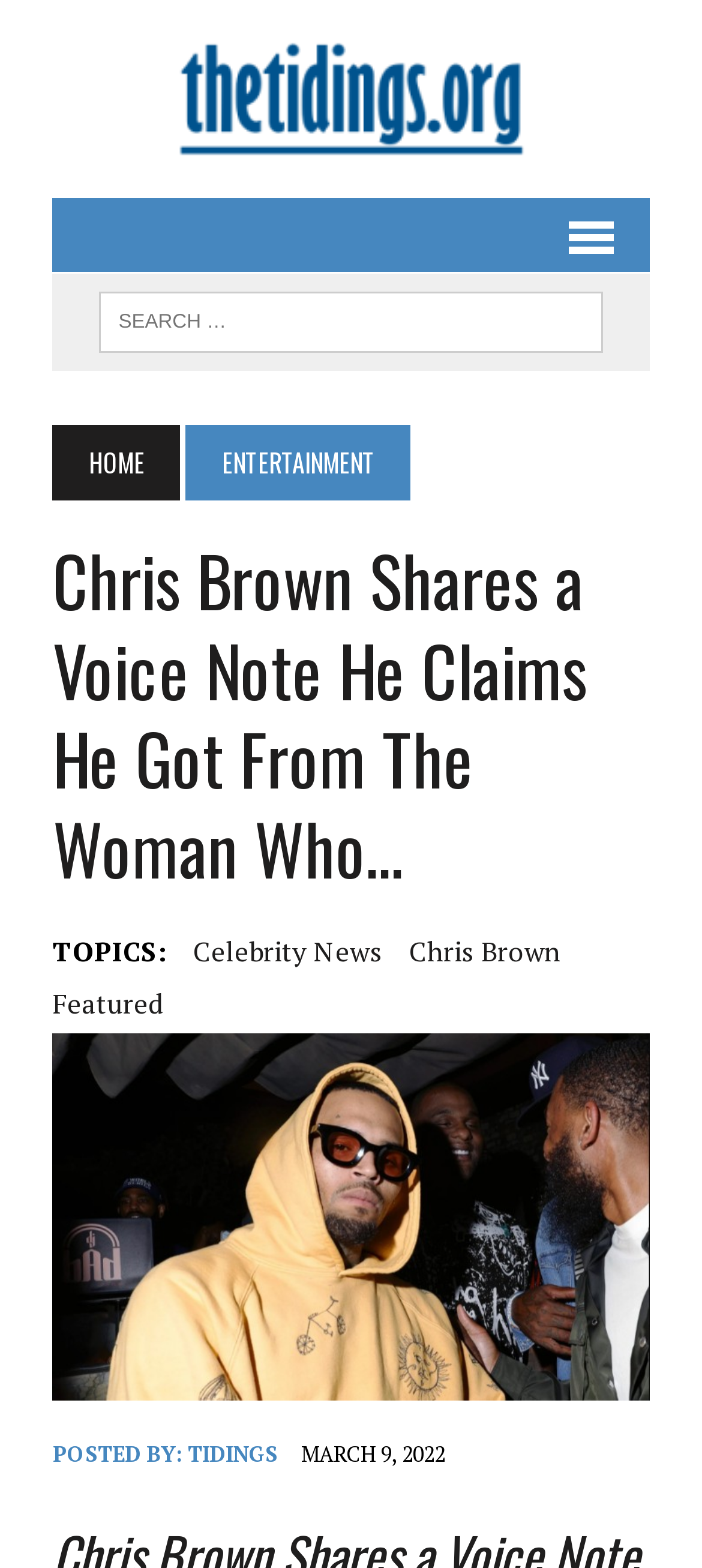What is the name of the website?
Answer with a single word or phrase by referring to the visual content.

The Tidings